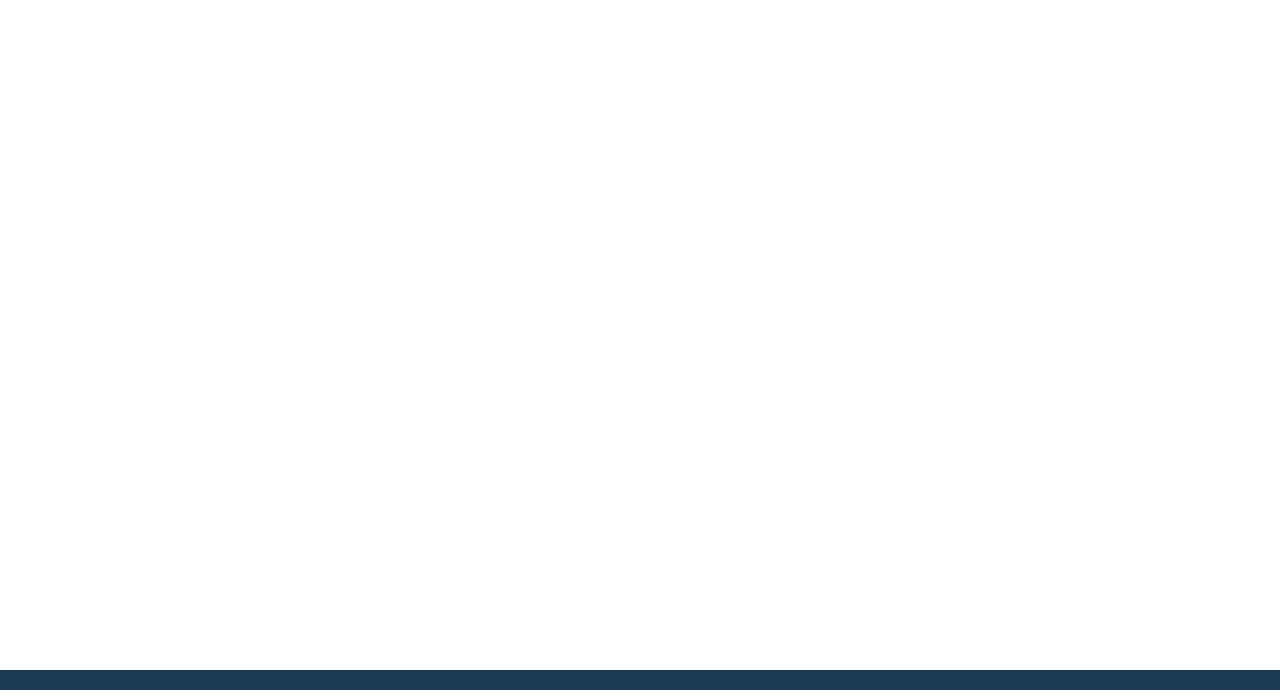Please identify the bounding box coordinates of the clickable element to fulfill the following instruction: "Send an email to ramscontructionga@gmail.com". The coordinates should be four float numbers between 0 and 1, i.e., [left, top, right, bottom].

[0.418, 0.607, 0.578, 0.643]